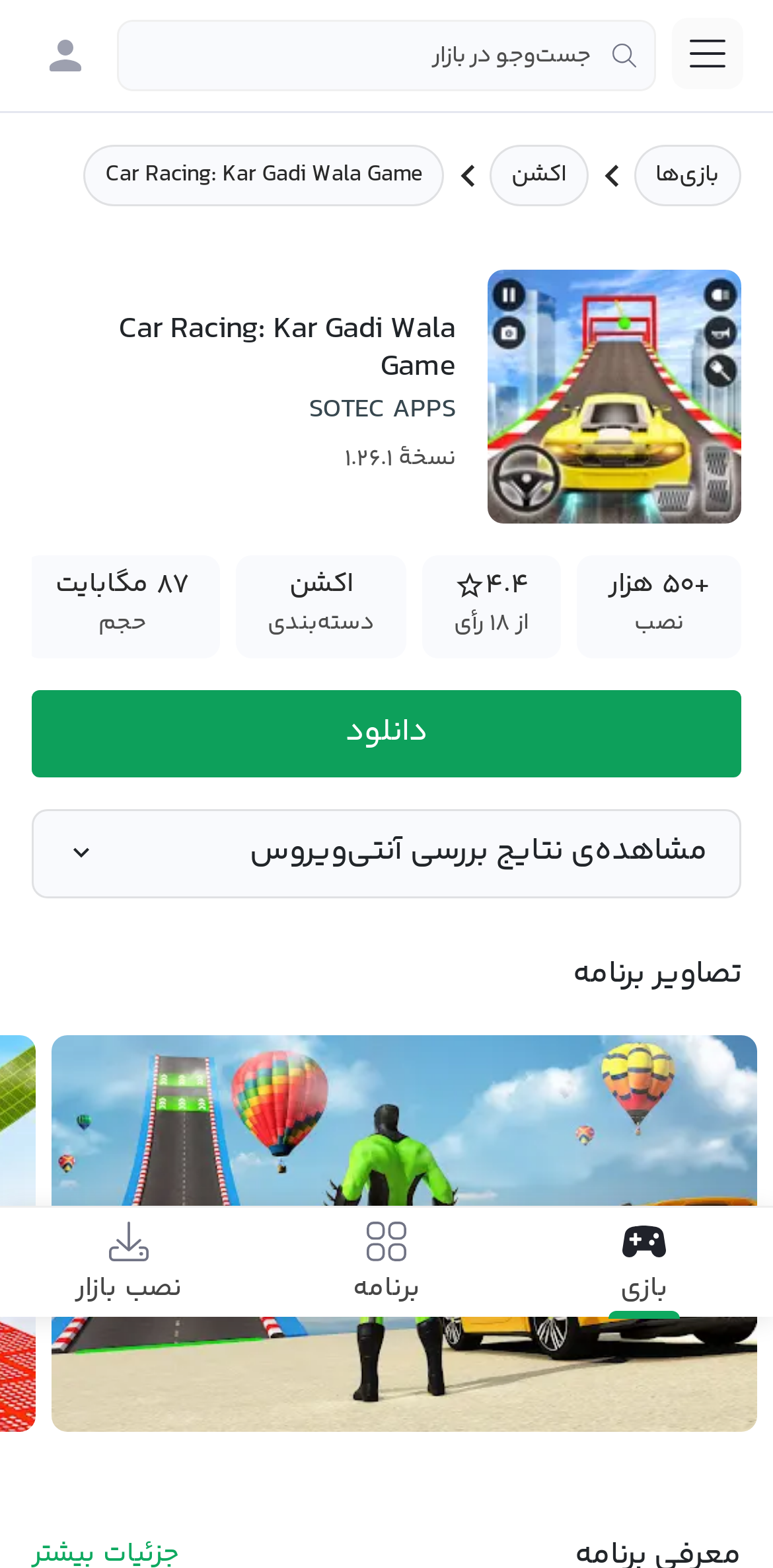Identify and provide the title of the webpage.

Car Racing: Kar Gadi Wala Game